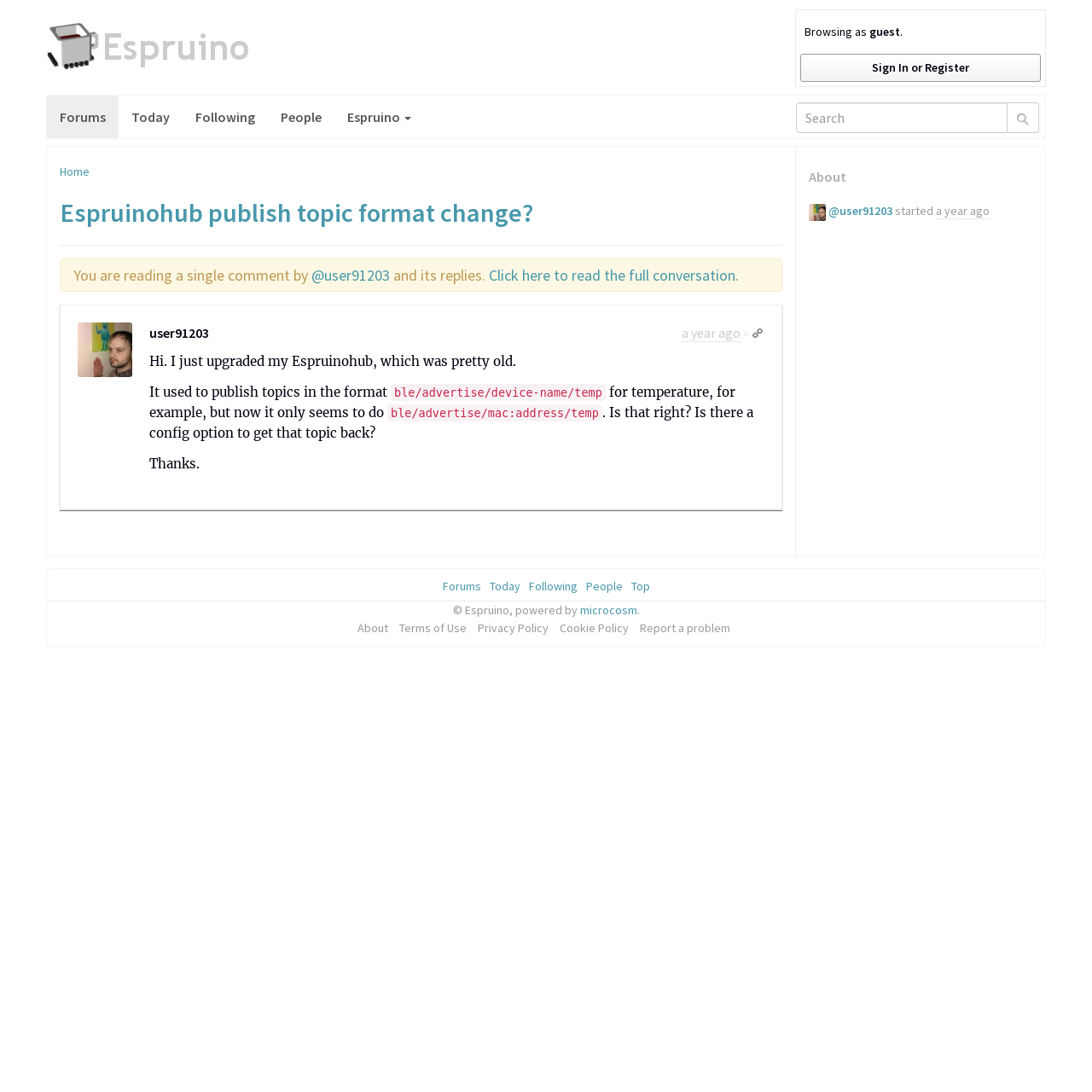Please specify the bounding box coordinates of the region to click in order to perform the following instruction: "Search for something".

[0.729, 0.094, 0.952, 0.122]